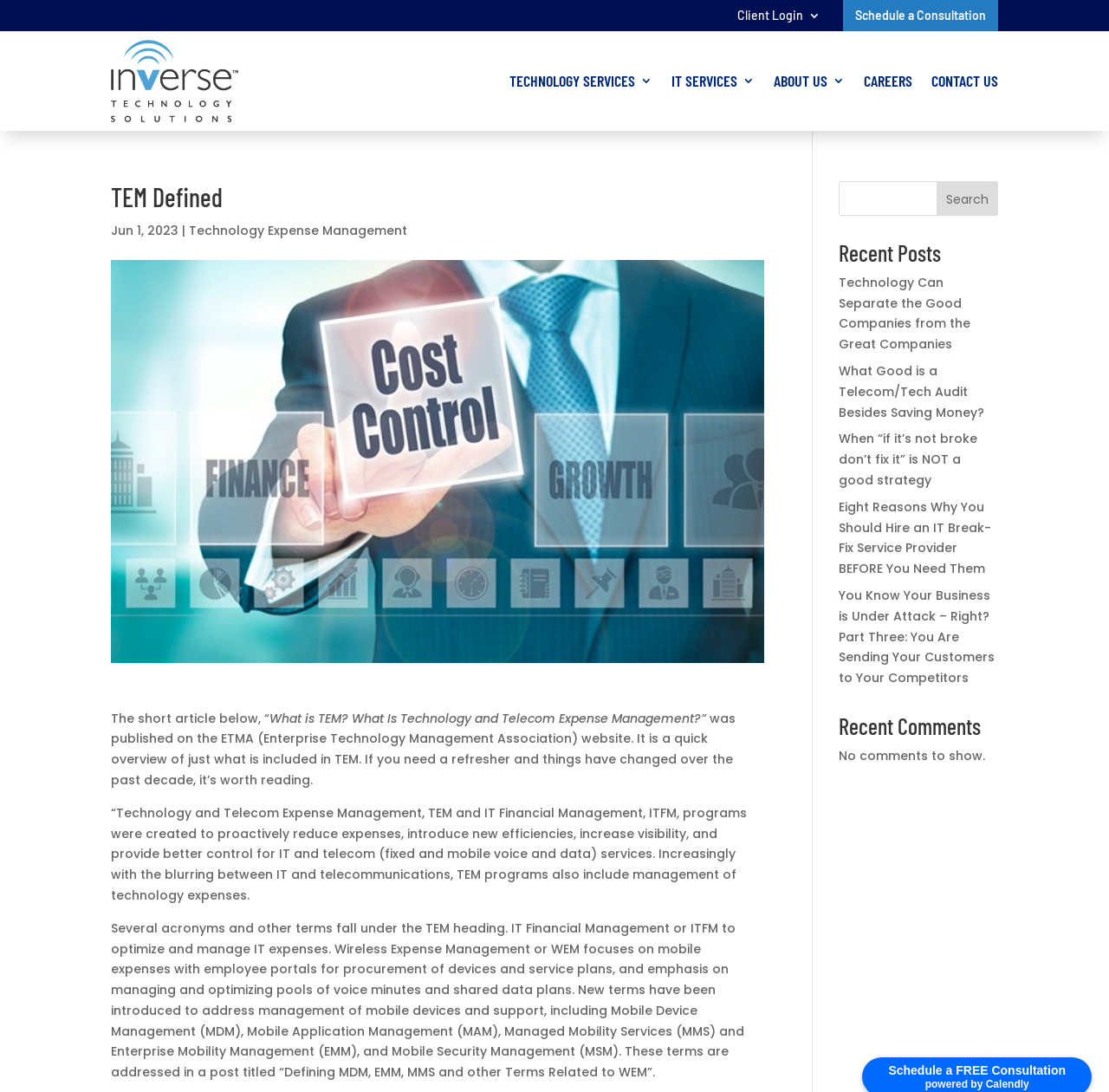Identify the bounding box coordinates for the UI element described as follows: "parent_node: Search name="s"". Ensure the coordinates are four float numbers between 0 and 1, formatted as [left, top, right, bottom].

[0.756, 0.166, 0.9, 0.197]